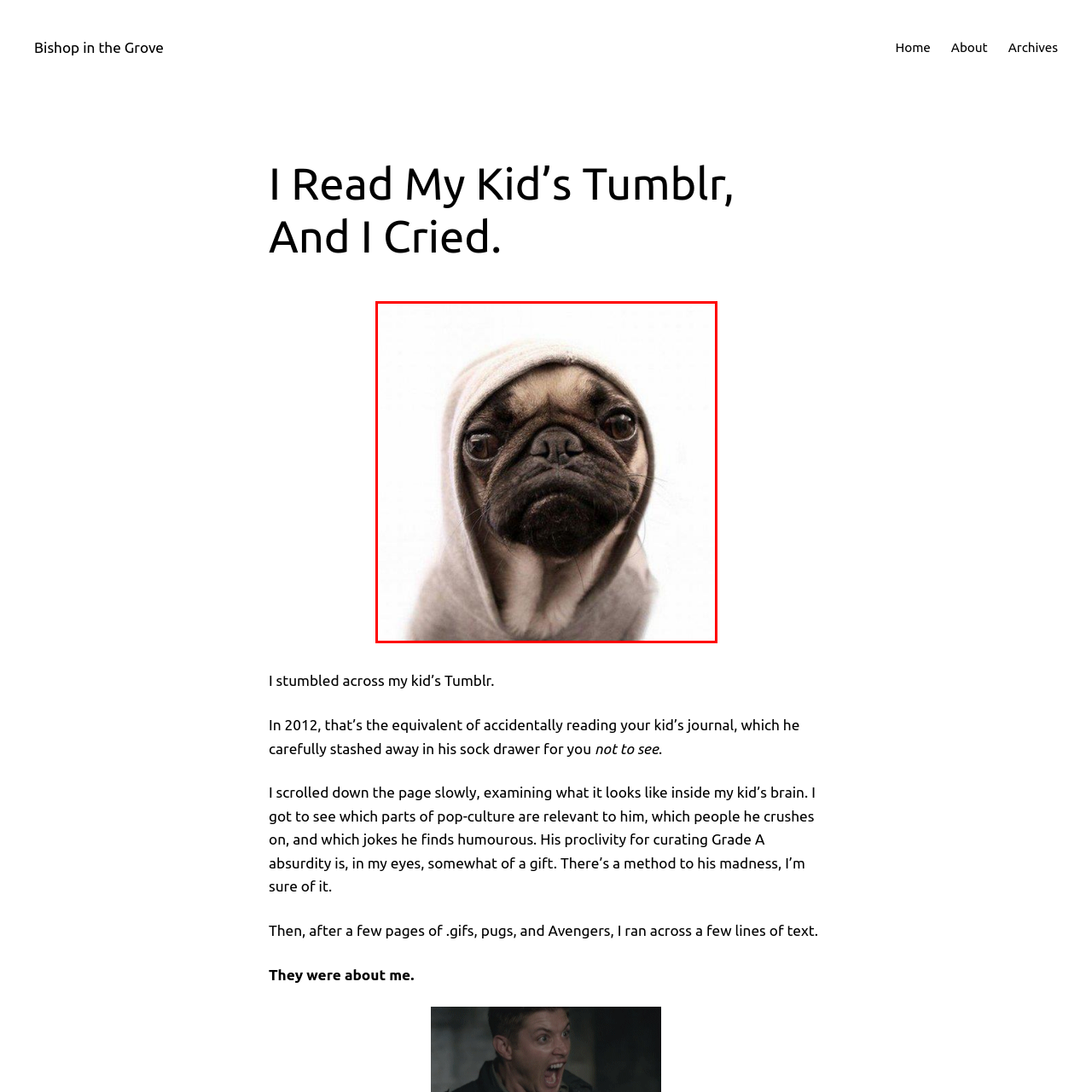Provide a thorough caption for the image that is surrounded by the red boundary.

The image features a charming pug wearing a light gray hoodie, giving it a distinctly adorable and slightly humorous appearance. Its large, expressive eyes and facial wrinkles convey a sense of personality and attitude, making it look both cute and comical. The background is neutral, allowing the pug to stand out as the focal point of the image. This endearing snapshot captures the essence of the beloved breed, often known for their playful nature and loving companionship, making it a delightful addition to the narrative exploring family relationships and shared moments.